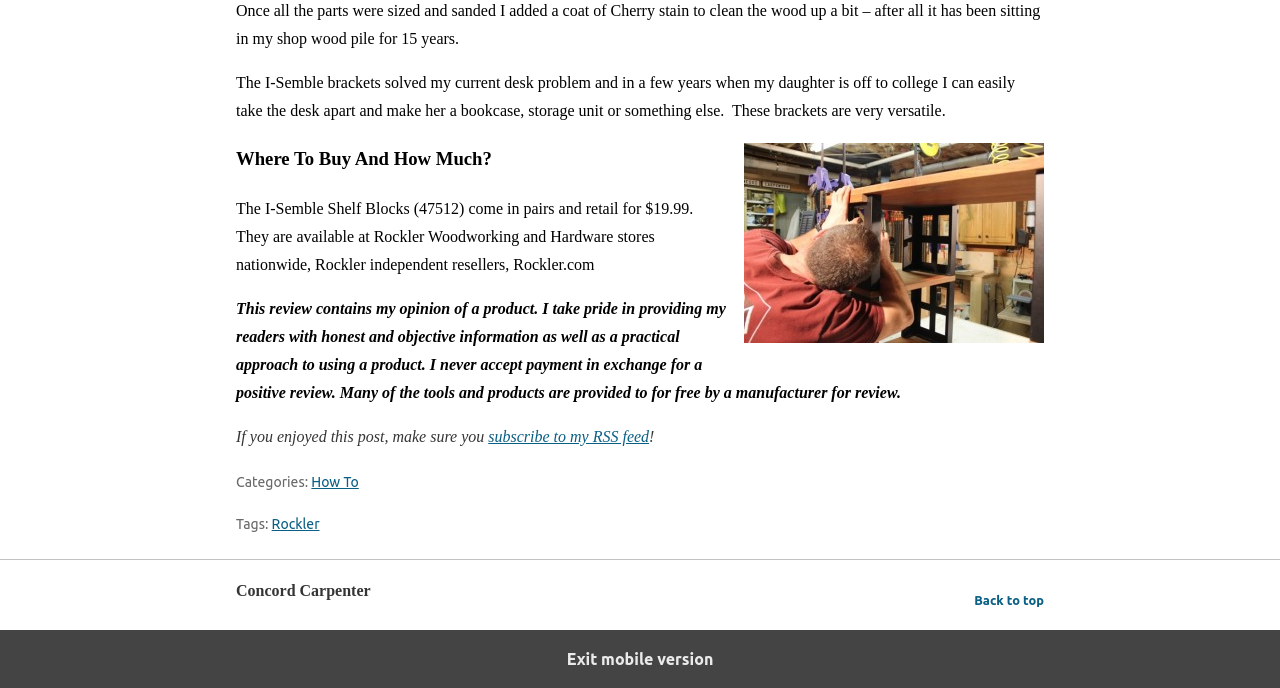What type of wood was used for the desk?
Analyze the image and deliver a detailed answer to the question.

The text states that the author added a coat of 'Cherry stain' to the wood, indicating that the desk is made of cherry wood.